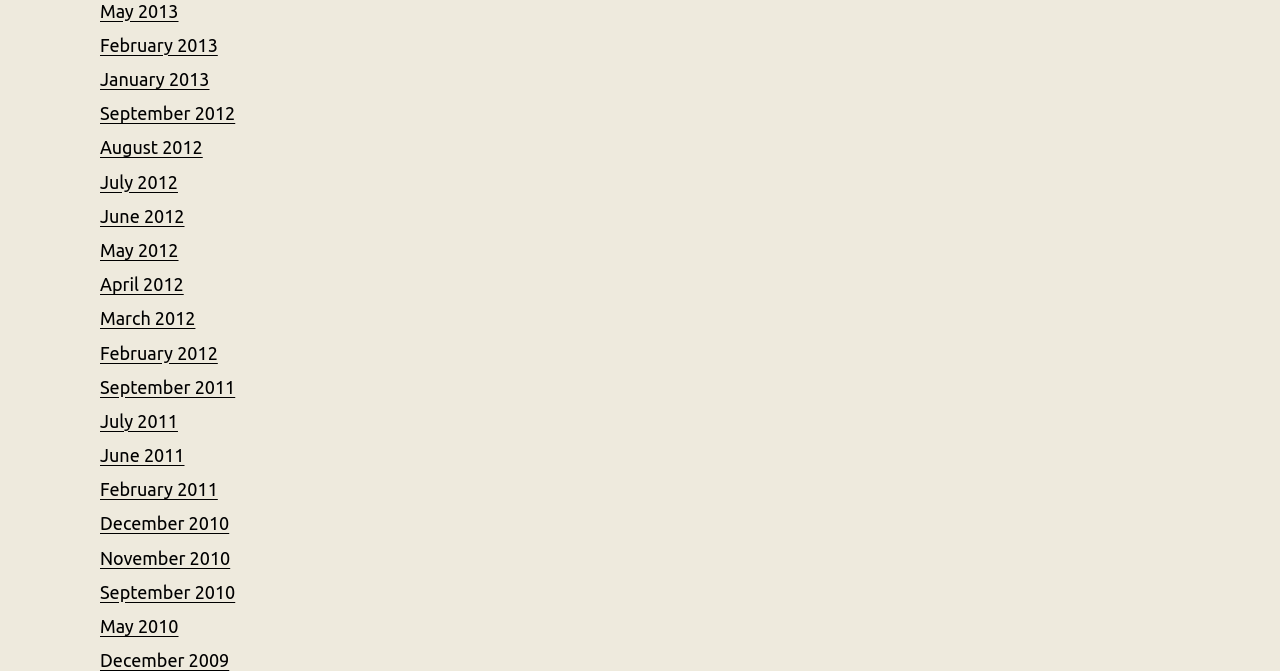Determine the bounding box for the described HTML element: "August 2012". Ensure the coordinates are four float numbers between 0 and 1 in the format [left, top, right, bottom].

[0.078, 0.205, 0.158, 0.235]